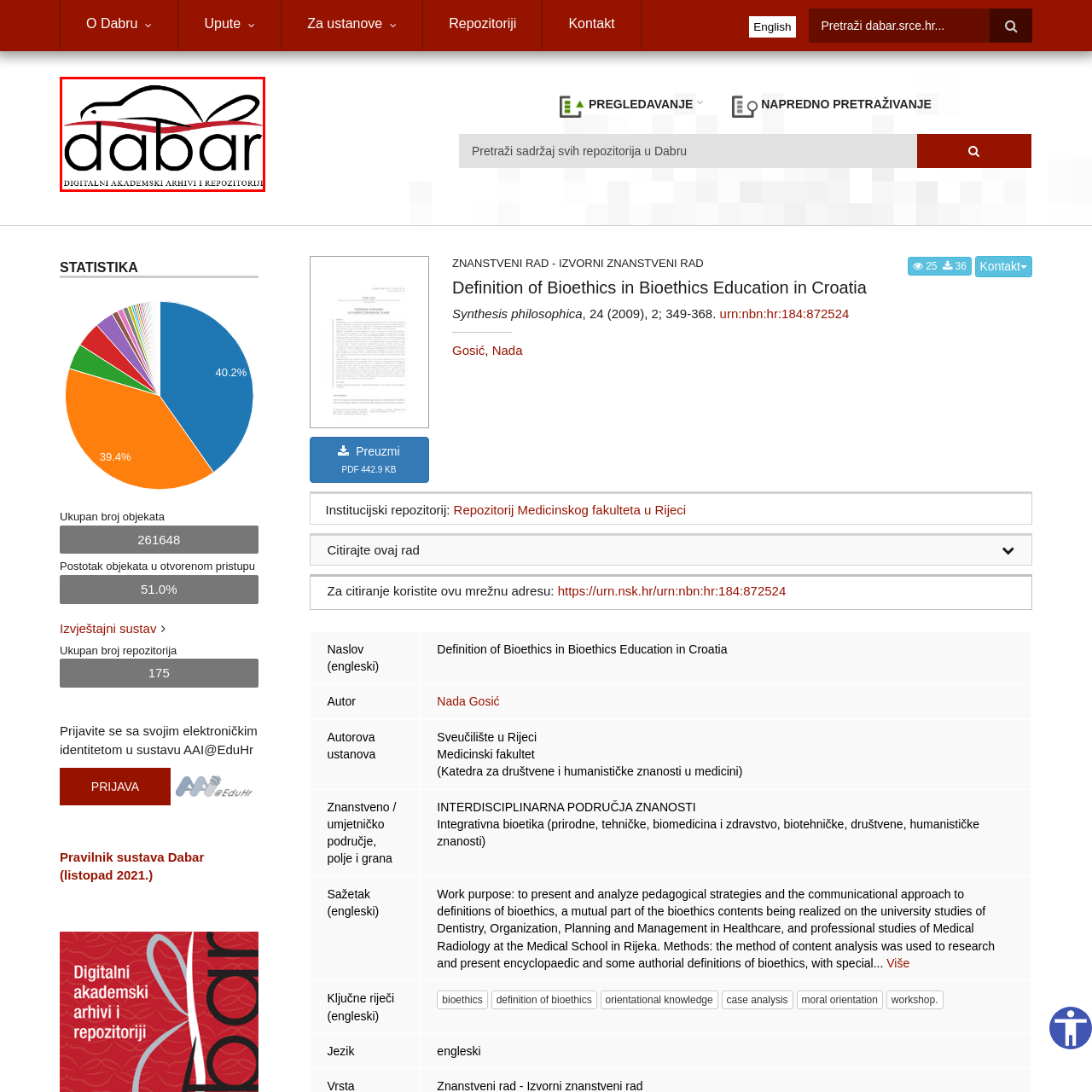Offer a complete and descriptive caption for the image marked by the red box.

The image prominently features the logo of "Dabar," which translates to "beaver" in Croatian. This logo is accompanied by the text "DIGITALNI AKADEMSKI ARHIVI I REPOZITORIJ" located beneath the "dabar" text. The design showcases a stylized representation of a beaver, reinforcing the name "Dabar." The warm color palette includes a striking red line that adds visual interest and delineates the logo's elements. This imagery serves as a distinct identifier for the digital academic archives and repositories initiative in Croatia, emphasizing accessibility to scholarly resources.